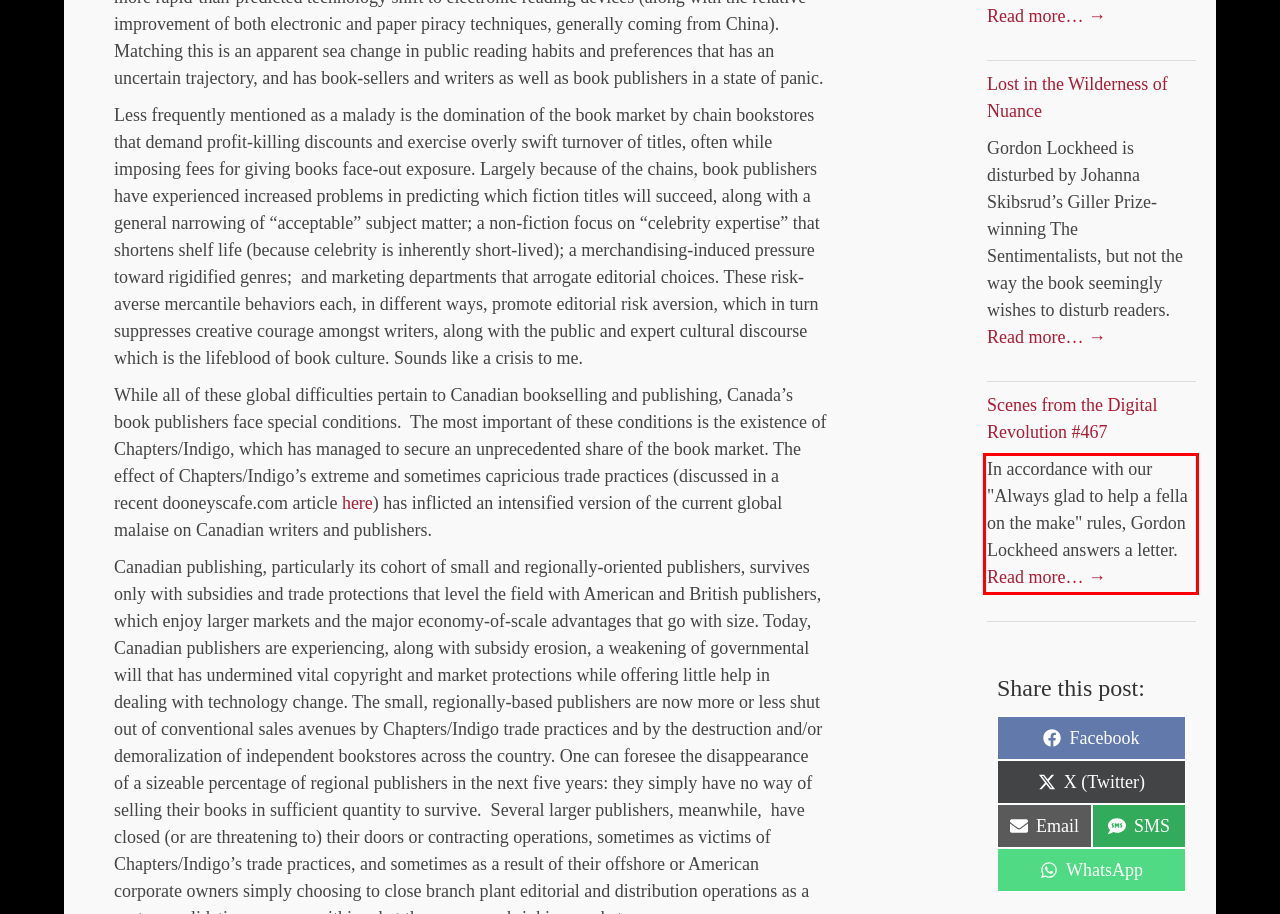You are given a webpage screenshot with a red bounding box around a UI element. Extract and generate the text inside this red bounding box.

In accordance with our "Always glad to help a fella on the make" rules, Gordon Lockheed answers a letter. Read more… →